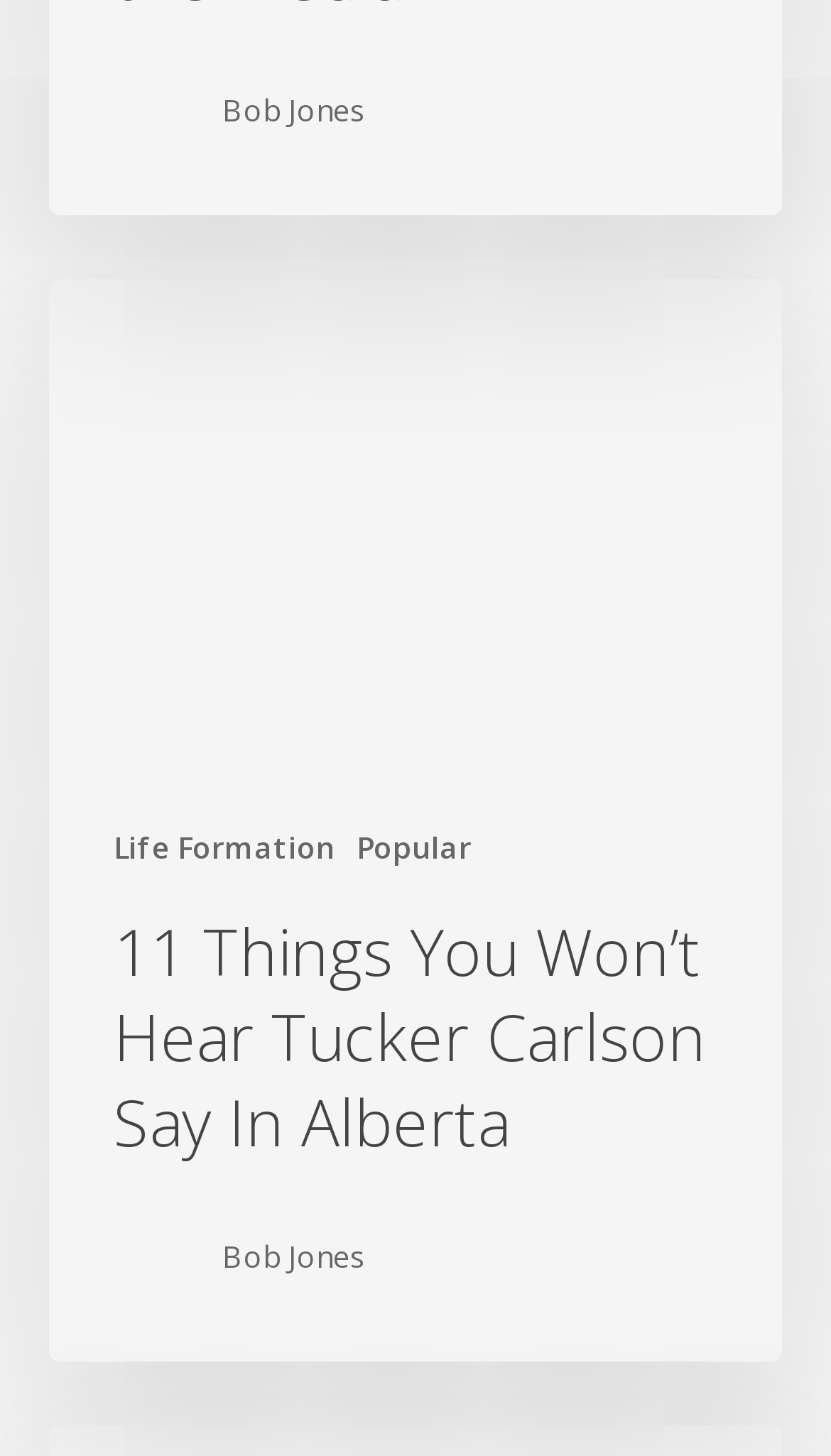Observe the image and answer the following question in detail: What is the position of the 'Popular' link?

By comparing the y1 and y2 coordinates of the 'Life Formation' and 'Popular' links, I can determine that the 'Popular' link is positioned below the 'Life Formation' link.